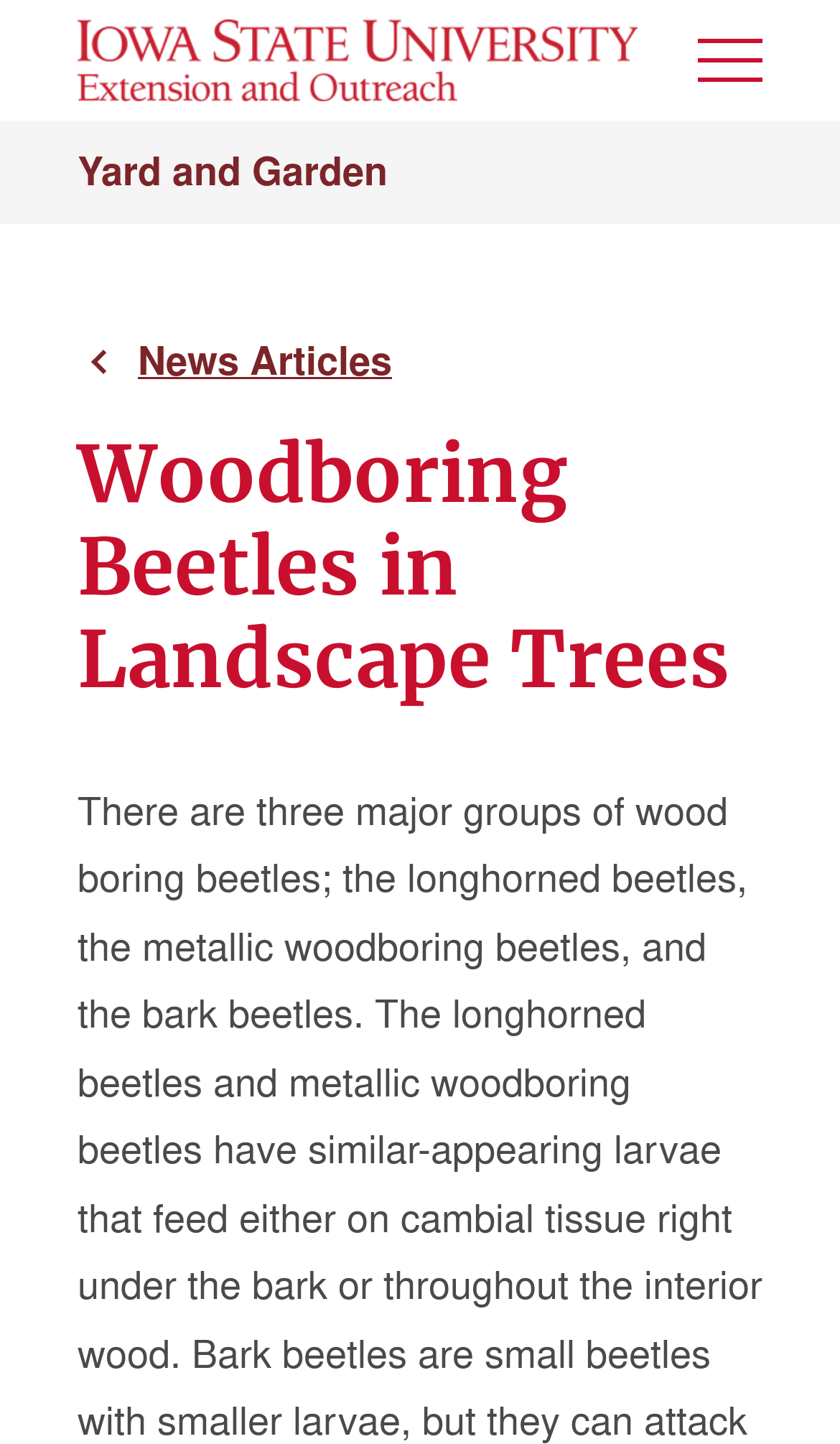What is the topic of the current webpage?
Give a single word or phrase as your answer by examining the image.

Woodboring Beetles in Landscape Trees